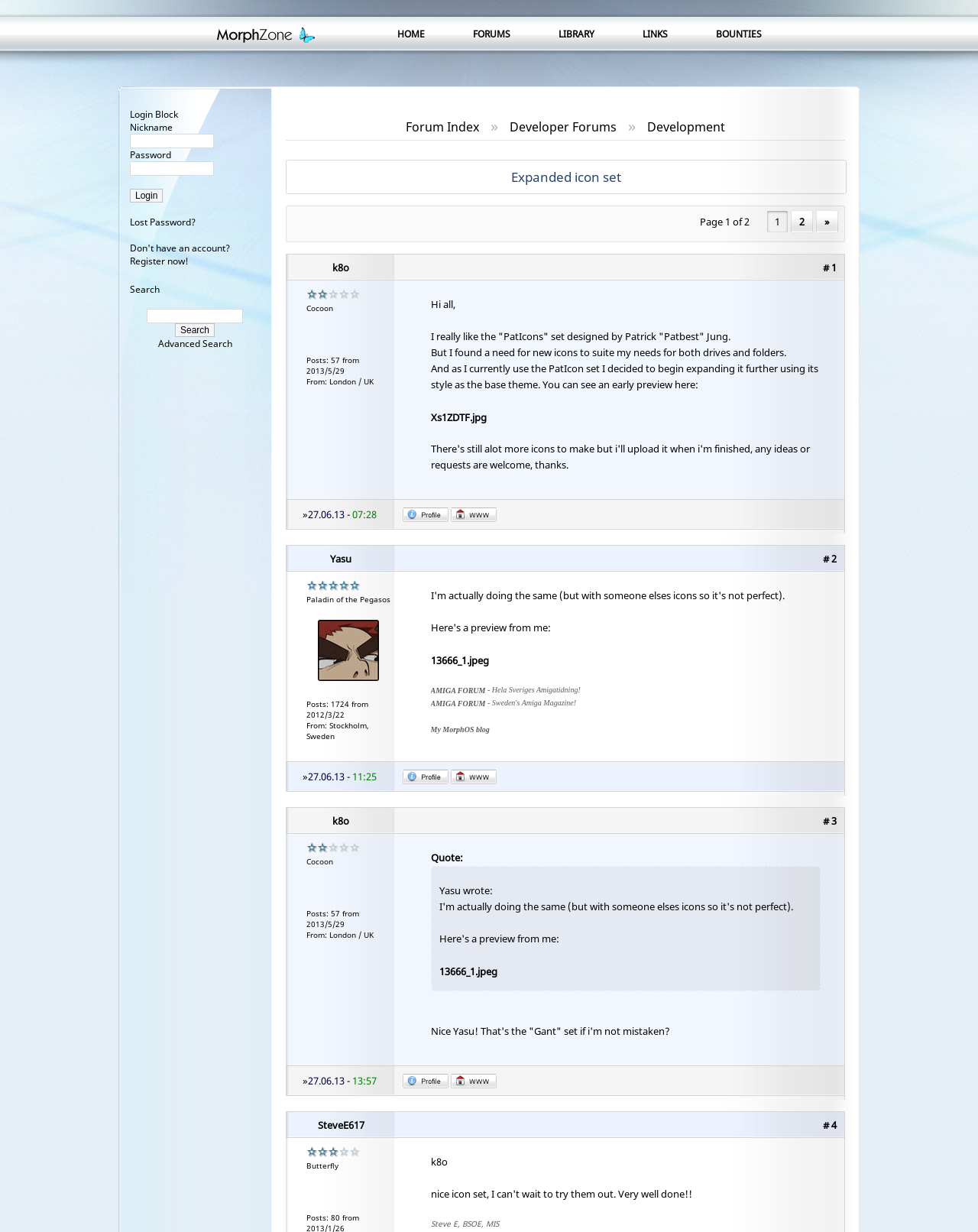Provide the bounding box coordinates of the section that needs to be clicked to accomplish the following instruction: "Click on the 'Login' button."

[0.133, 0.153, 0.167, 0.164]